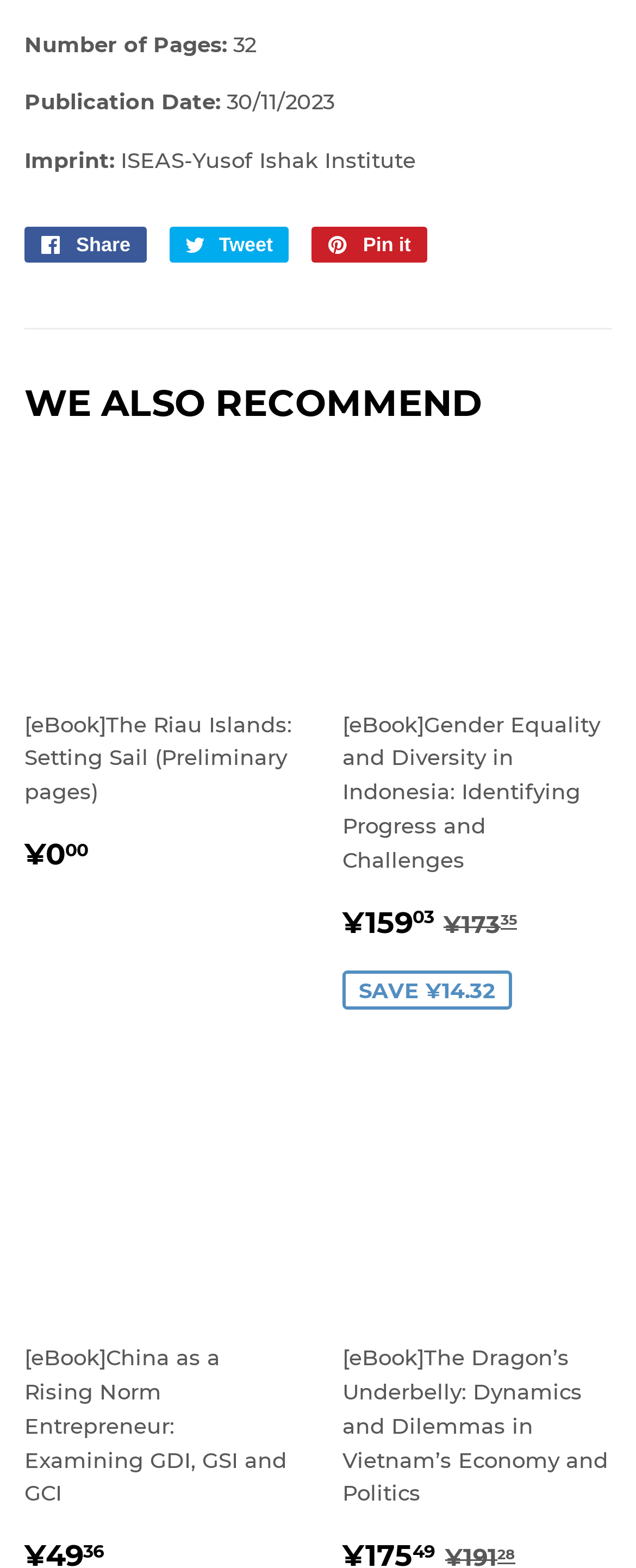Review the image closely and give a comprehensive answer to the question: What is the price of the second eBook recommendation?

The price of the second eBook recommendation is mentioned below the title and image of the eBook, where it says 'SALE PRICE ¥159.03 REGULAR PRICE ¥173.35 SAVE ¥14.32'.